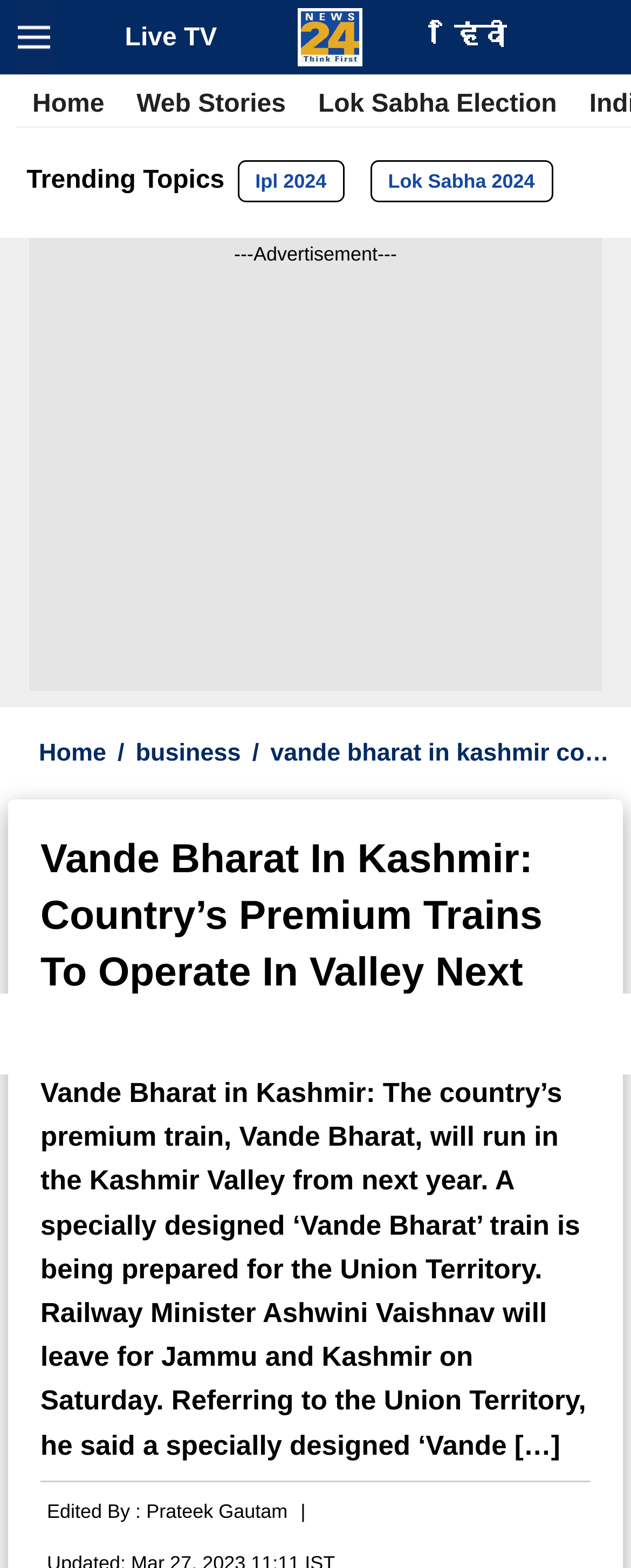Locate and provide the bounding box coordinates for the HTML element that matches this description: "CONTACT".

None